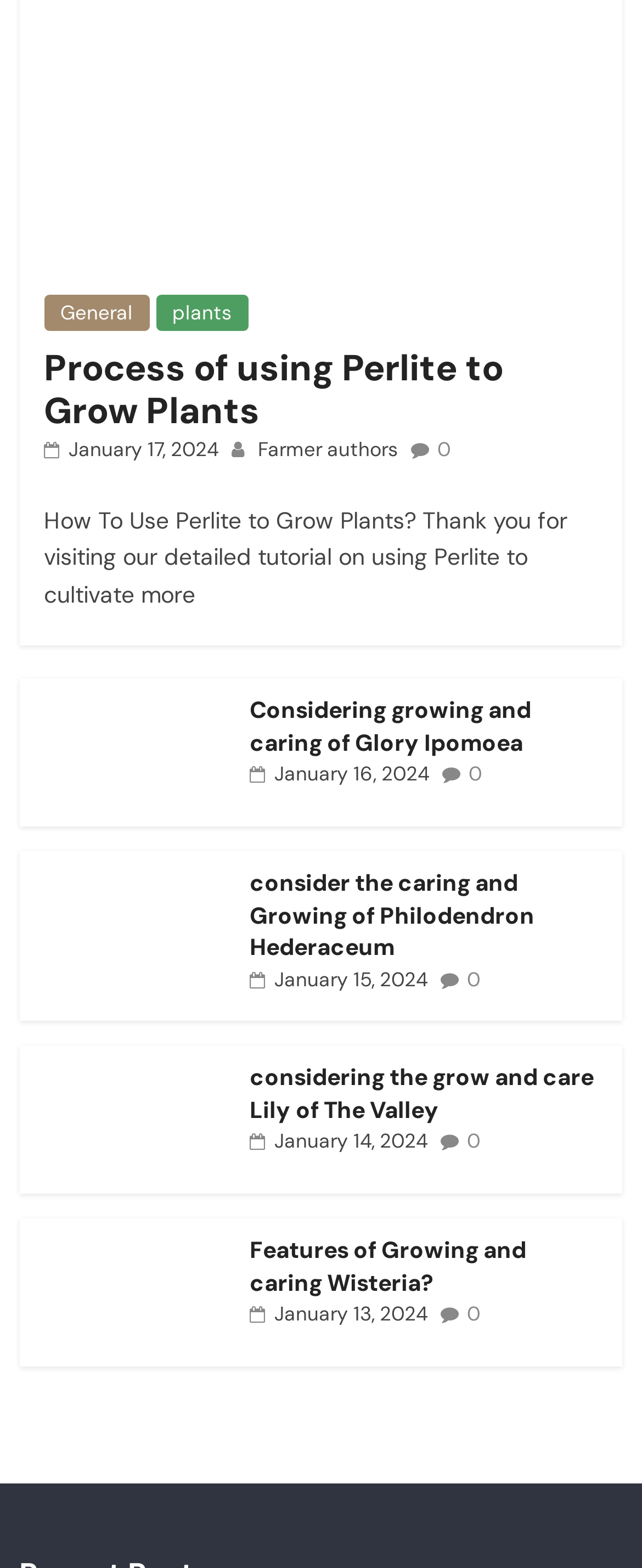Answer the question below with a single word or a brief phrase: 
What is the author of the articles on this webpage?

Farmer authors